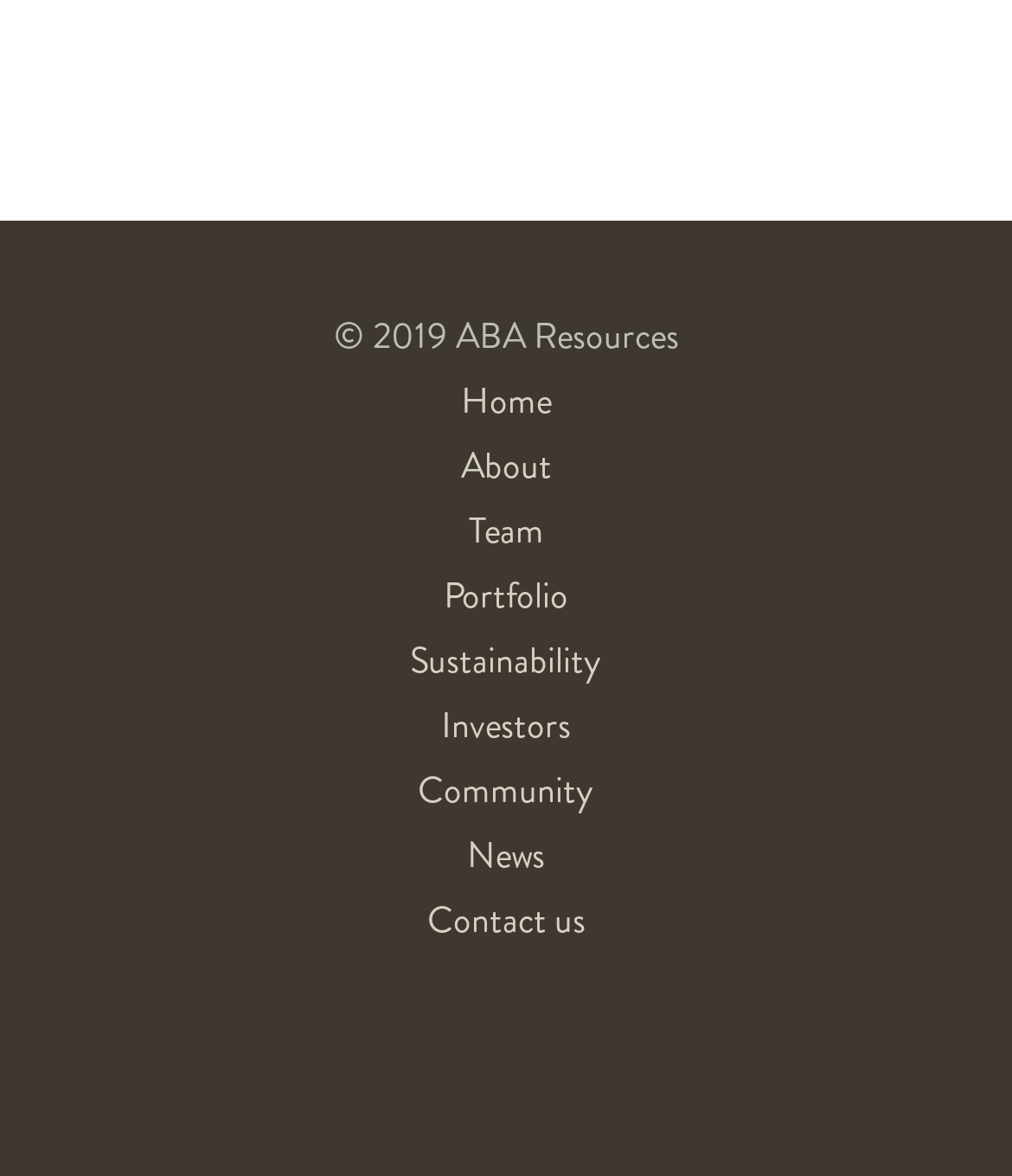Identify the bounding box coordinates of the area you need to click to perform the following instruction: "go to home page".

[0.0, 0.318, 1.0, 0.364]